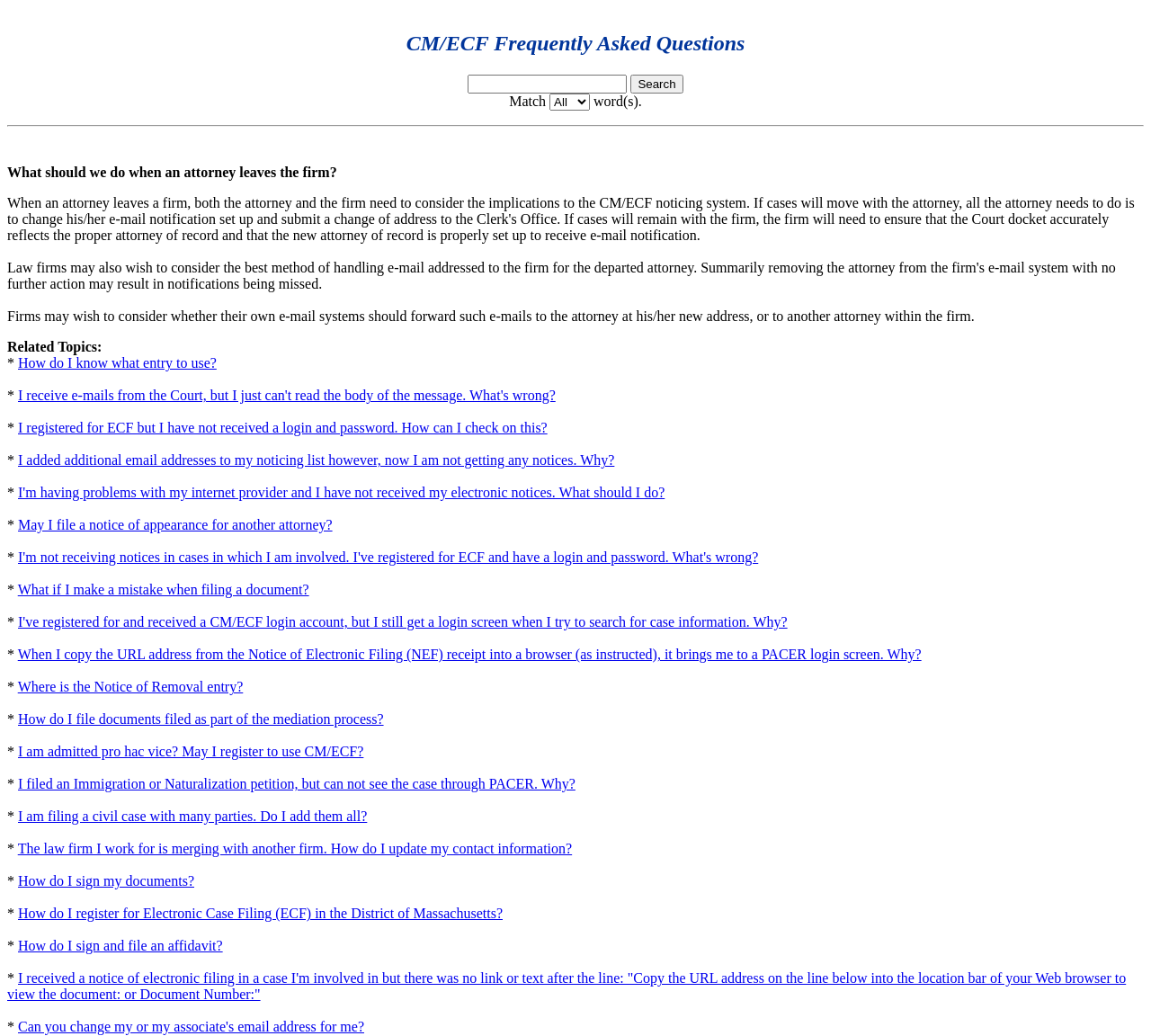How to know what entry to use?
Use the information from the screenshot to give a comprehensive response to the question.

The webpage provides a link to 'How do I know what entry to use?' under the 'Related Topics' section, which suggests that users can find the answer to this question by checking the related topics.